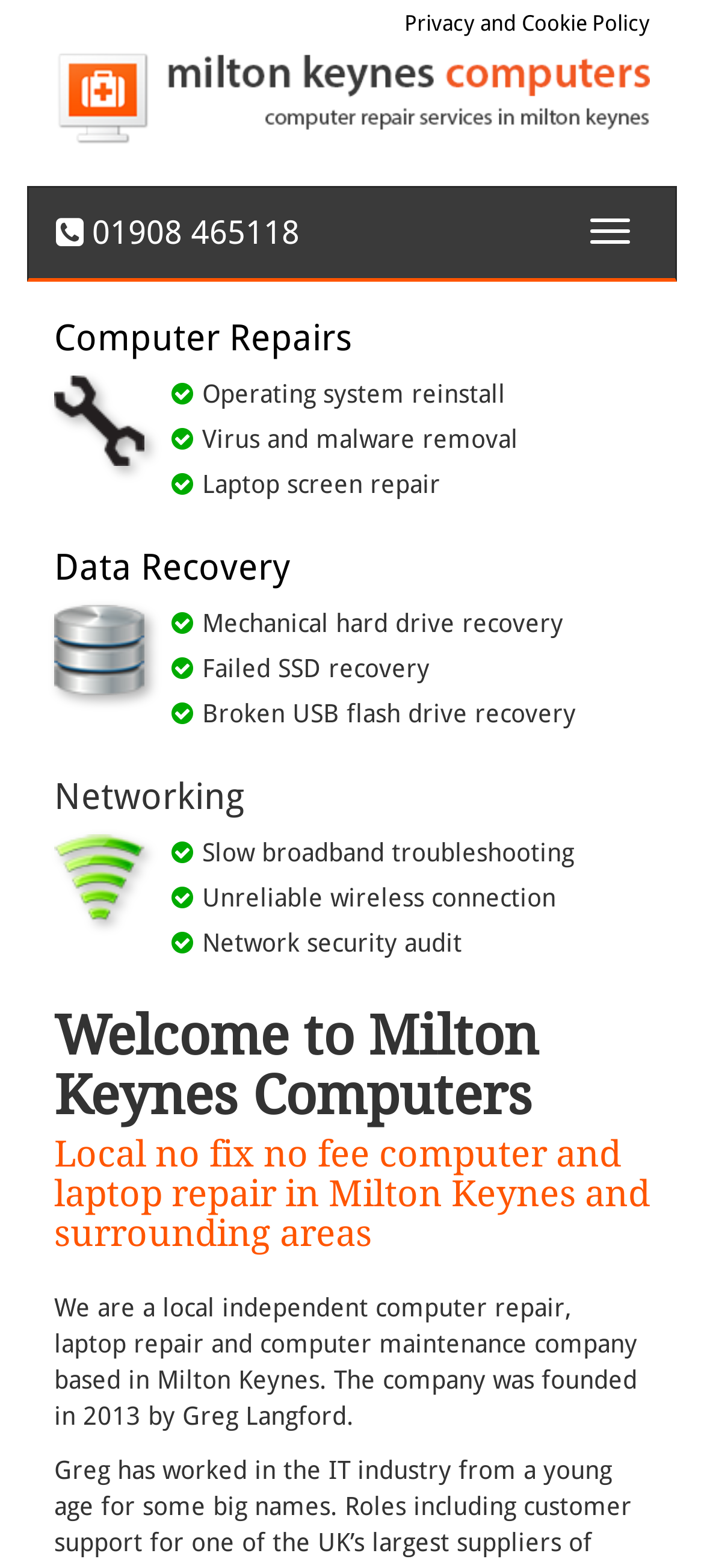Use a single word or phrase to answer the question: 
What services are offered under Computer Repairs?

Operating system reinstall, Virus and malware removal, Laptop screen repair